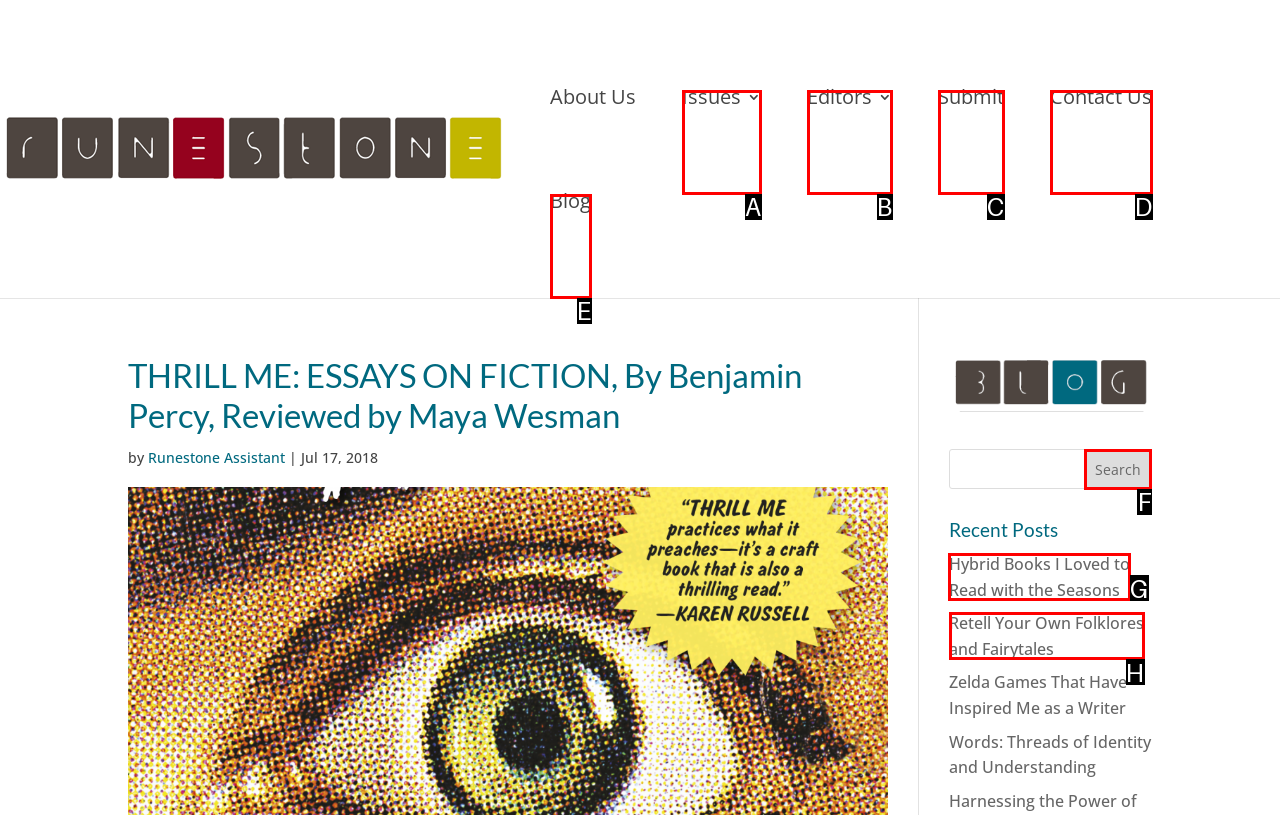Which UI element should you click on to achieve the following task: read the recent post Hybrid Books I Loved to Read with the Seasons? Provide the letter of the correct option.

G